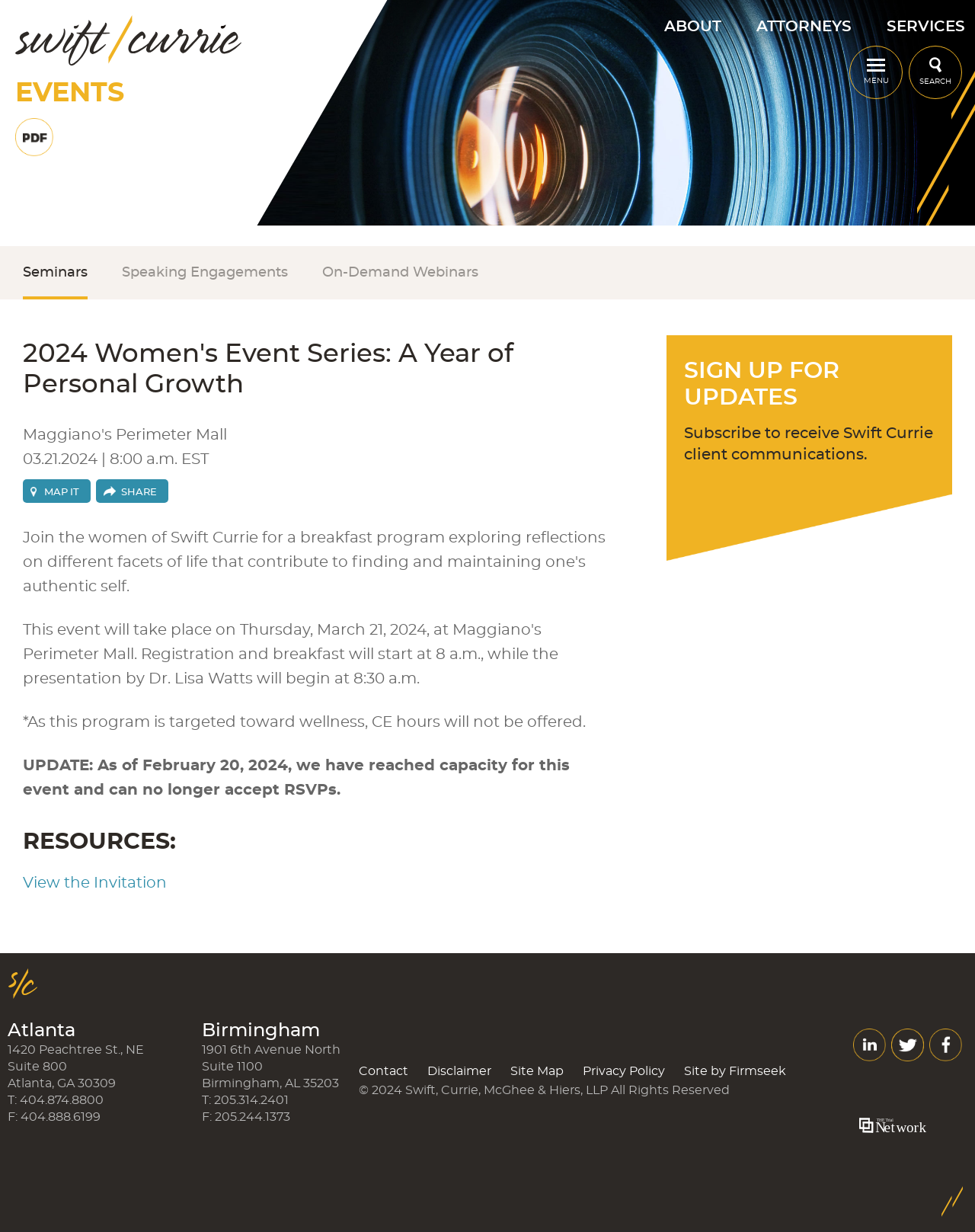Identify the bounding box coordinates of the part that should be clicked to carry out this instruction: "Contact us".

[0.368, 0.864, 0.419, 0.874]